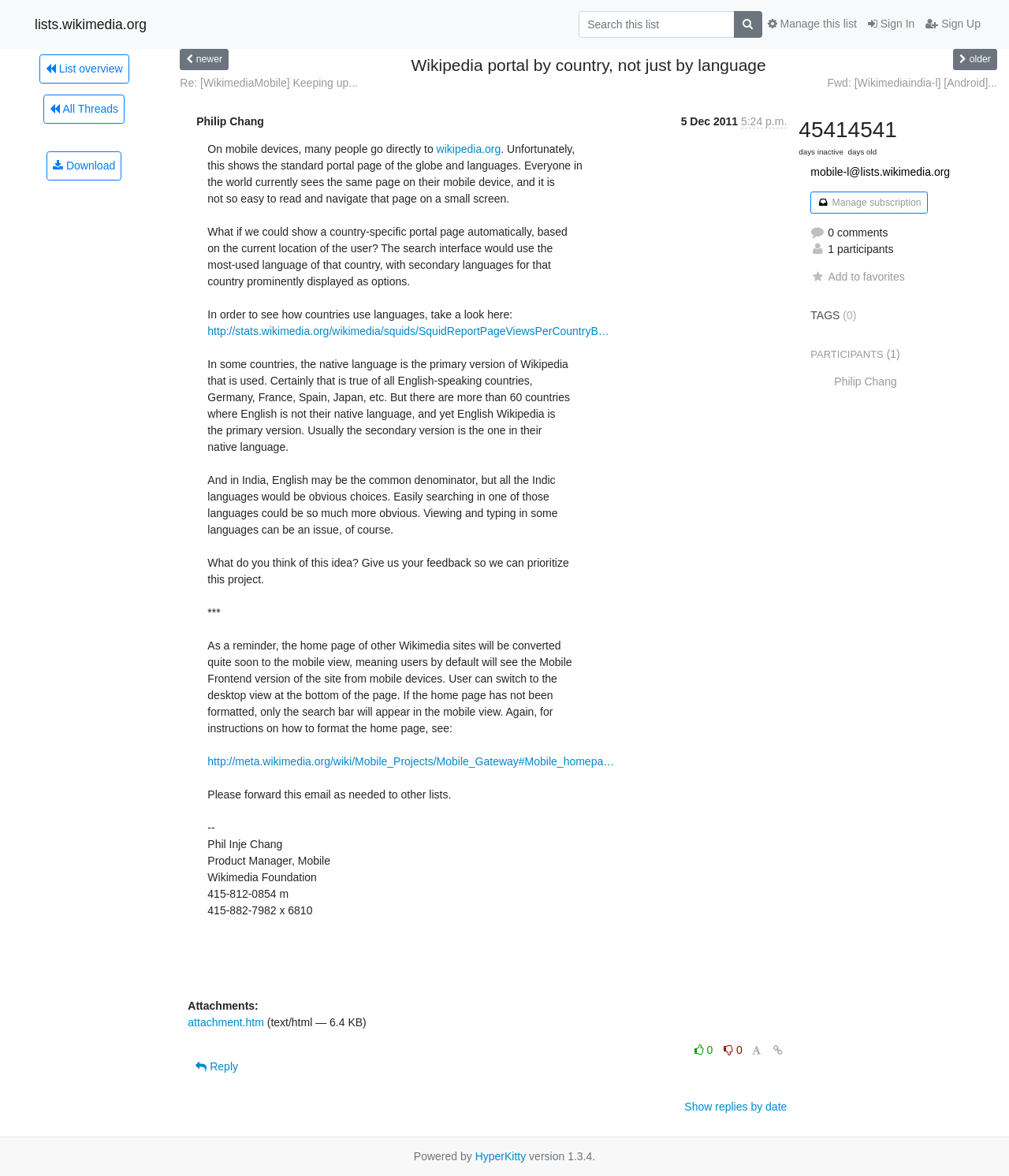Locate the bounding box coordinates of the area where you should click to accomplish the instruction: "Search this list".

[0.573, 0.009, 0.728, 0.032]